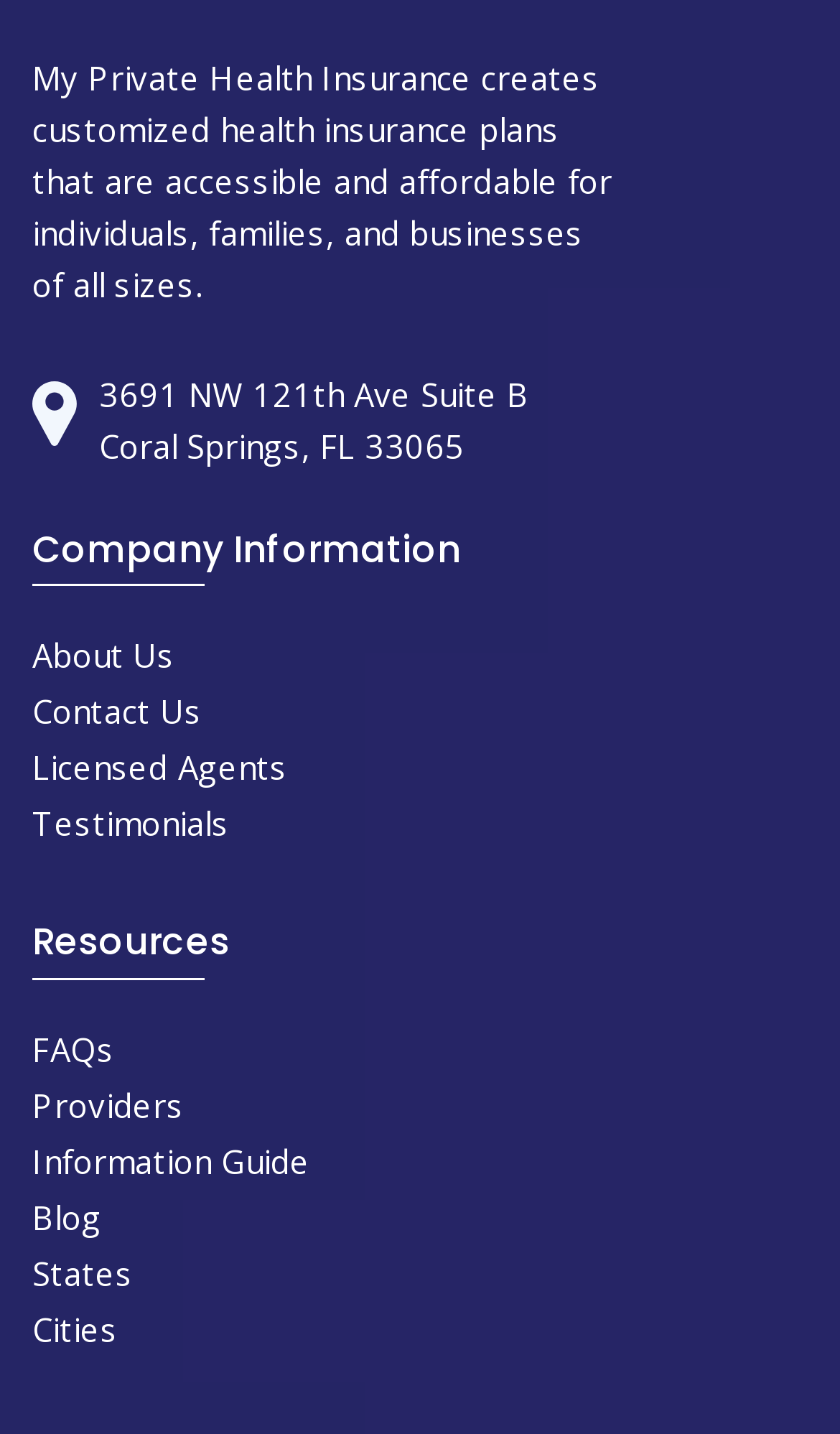Determine the coordinates of the bounding box that should be clicked to complete the instruction: "Learn about the company". The coordinates should be represented by four float numbers between 0 and 1: [left, top, right, bottom].

[0.038, 0.442, 0.209, 0.472]